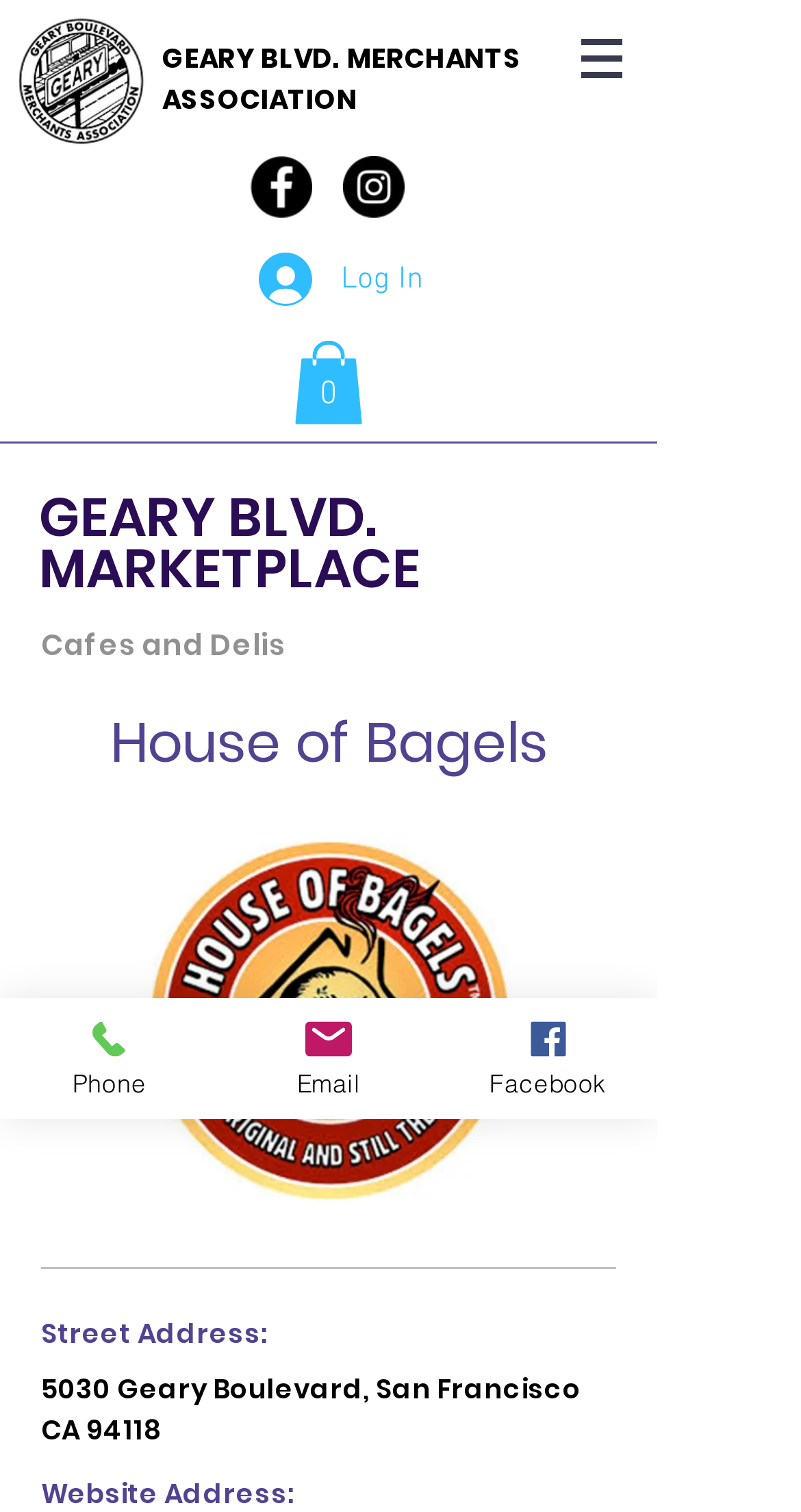Please provide the bounding box coordinates for the element that needs to be clicked to perform the instruction: "Open the site navigation menu". The coordinates must consist of four float numbers between 0 and 1, formatted as [left, top, right, bottom].

[0.687, 0.004, 0.815, 0.073]